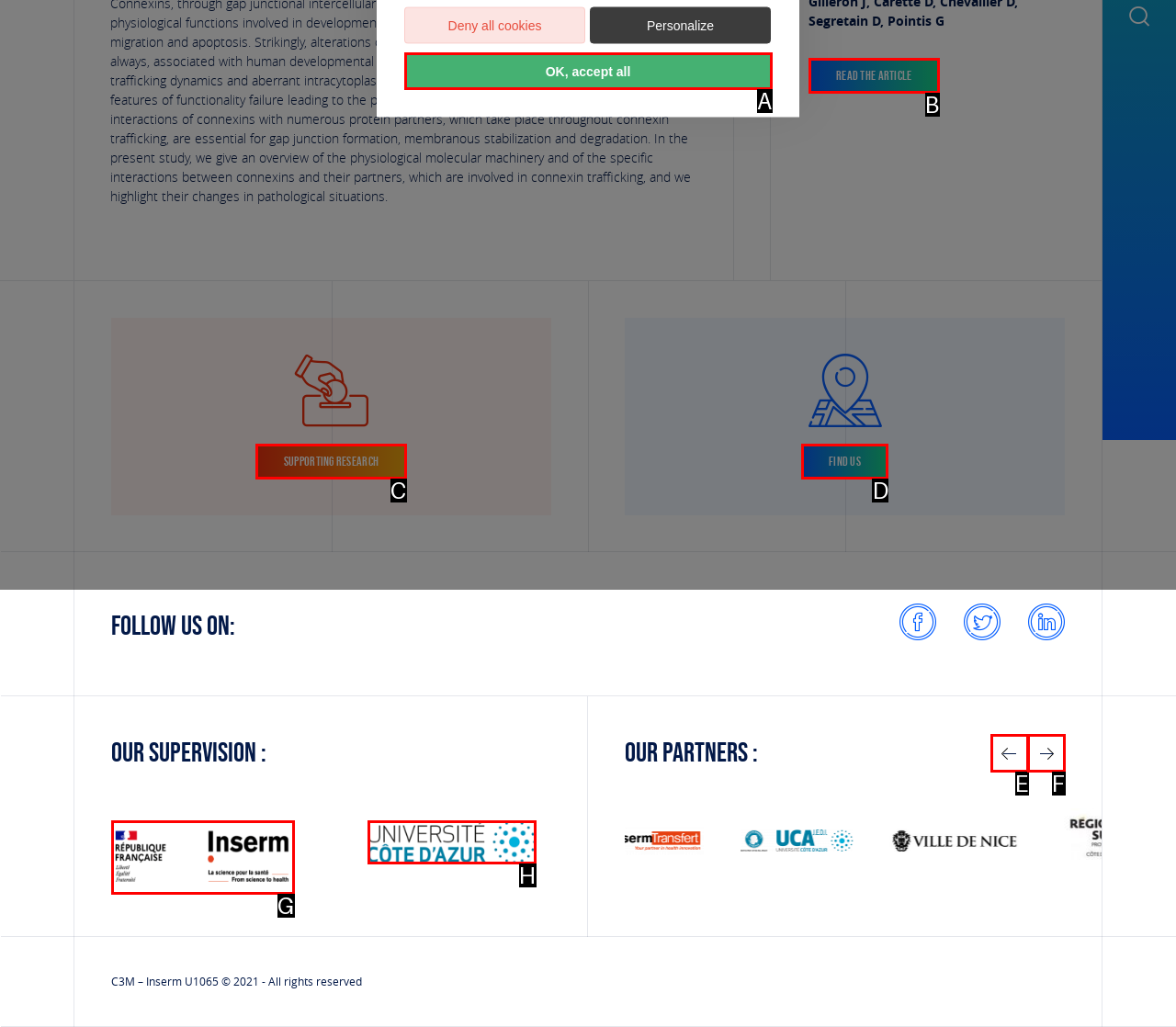Tell me which one HTML element best matches the description: OK, accept all Answer with the option's letter from the given choices directly.

A